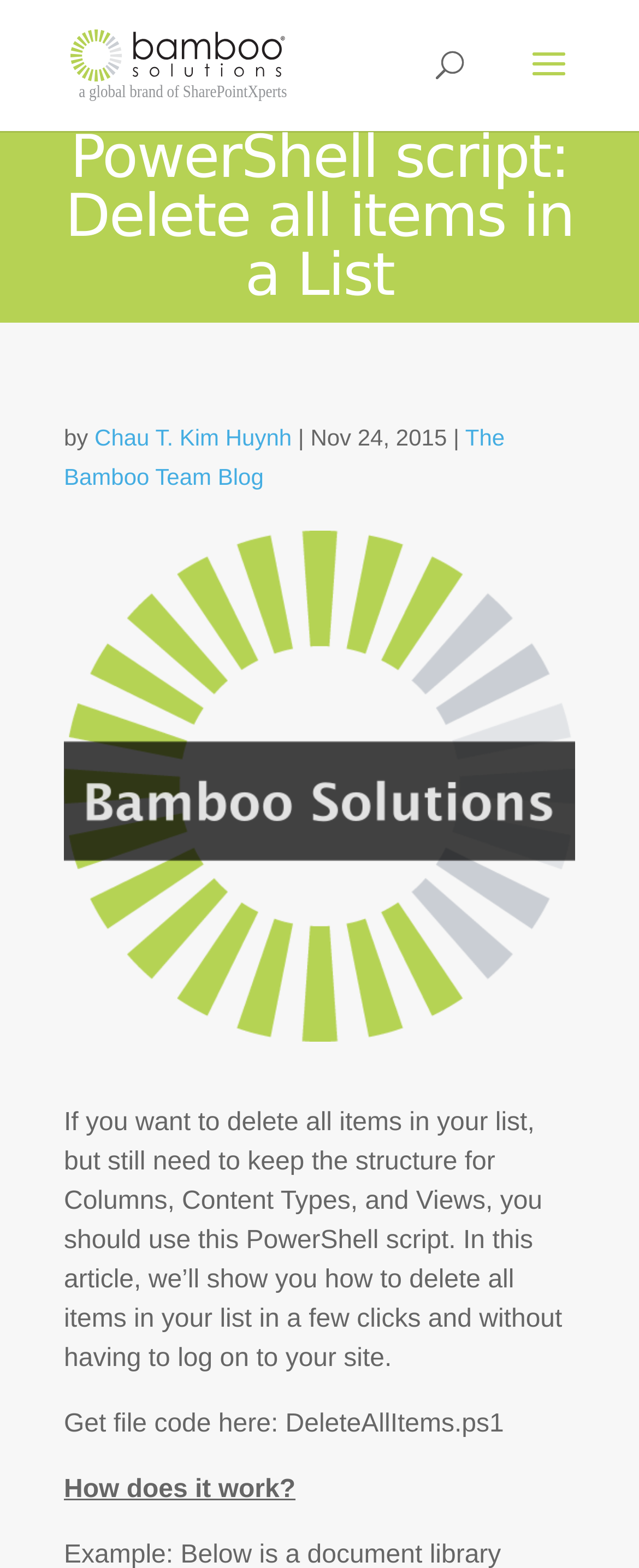Create a detailed narrative of the webpage’s visual and textual elements.

The webpage appears to be a blog post or article from the Bamboo Solutions website. At the top left corner, there is a link to the Bamboo Solutions website, accompanied by a small image of the company's logo. 

Below the logo, there is a search bar that spans almost half of the page width. 

The main content of the page is headed by a title "PowerShell script: Delete all items in a List", which is followed by the author's name, "Chau T. Kim Huynh", and the date "Nov 24, 2015". 

To the right of the title, there is a link to "The Bamboo Team Blog". 

Below the title section, there is a large image that takes up most of the page width. 

The main article text starts below the image, explaining how to delete all items in a list using a PowerShell script. The text is divided into sections, with headings such as "How does it work?" and a link to download the script file "DeleteAllItems.ps1".